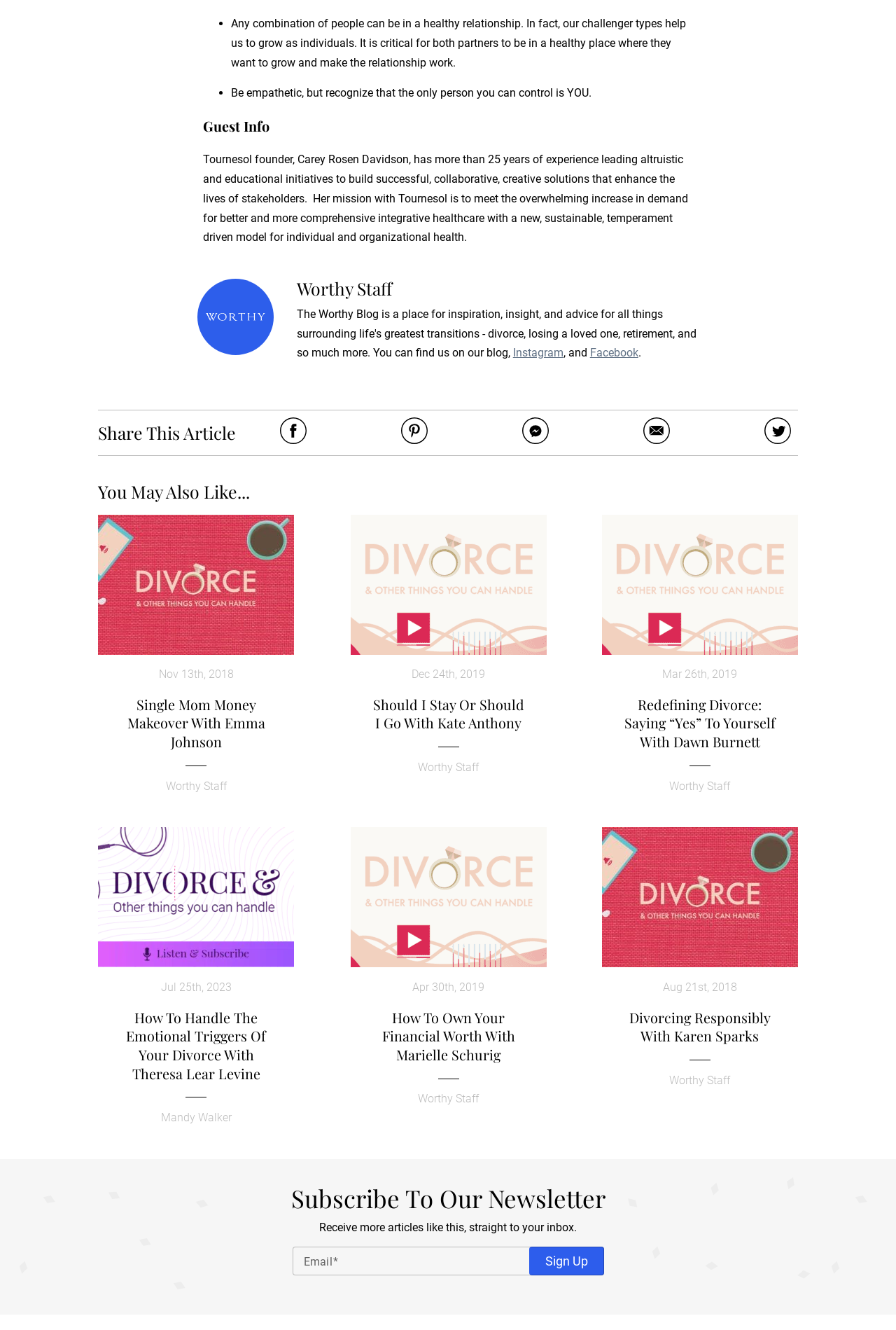Identify the bounding box coordinates of the element that should be clicked to fulfill this task: "Read the article 'Single Mom Money Makeover With Emma Johnson'". The coordinates should be provided as four float numbers between 0 and 1, i.e., [left, top, right, bottom].

[0.109, 0.387, 0.328, 0.607]